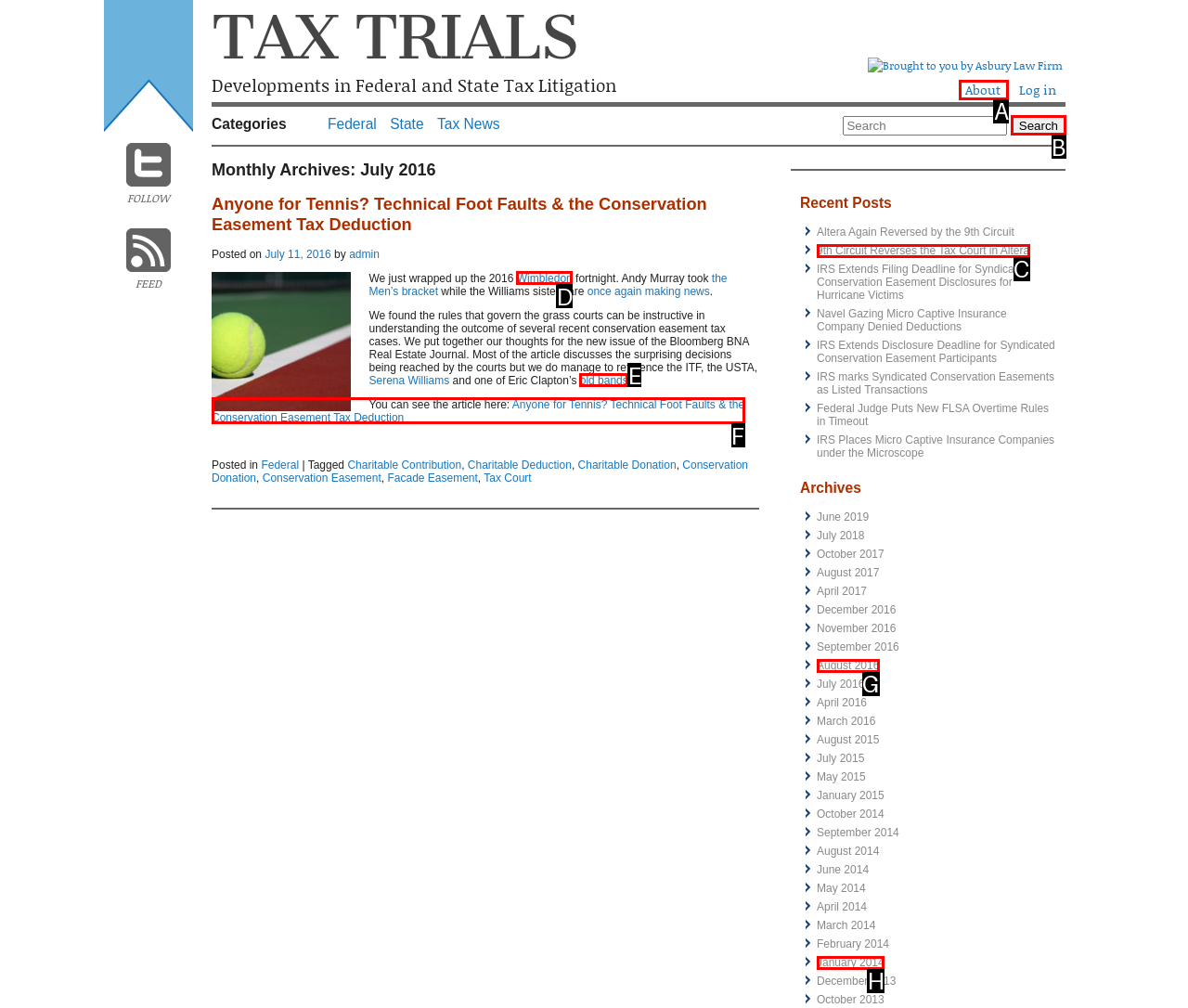Determine the correct UI element to click for this instruction: Search. Respond with the letter of the chosen element.

B